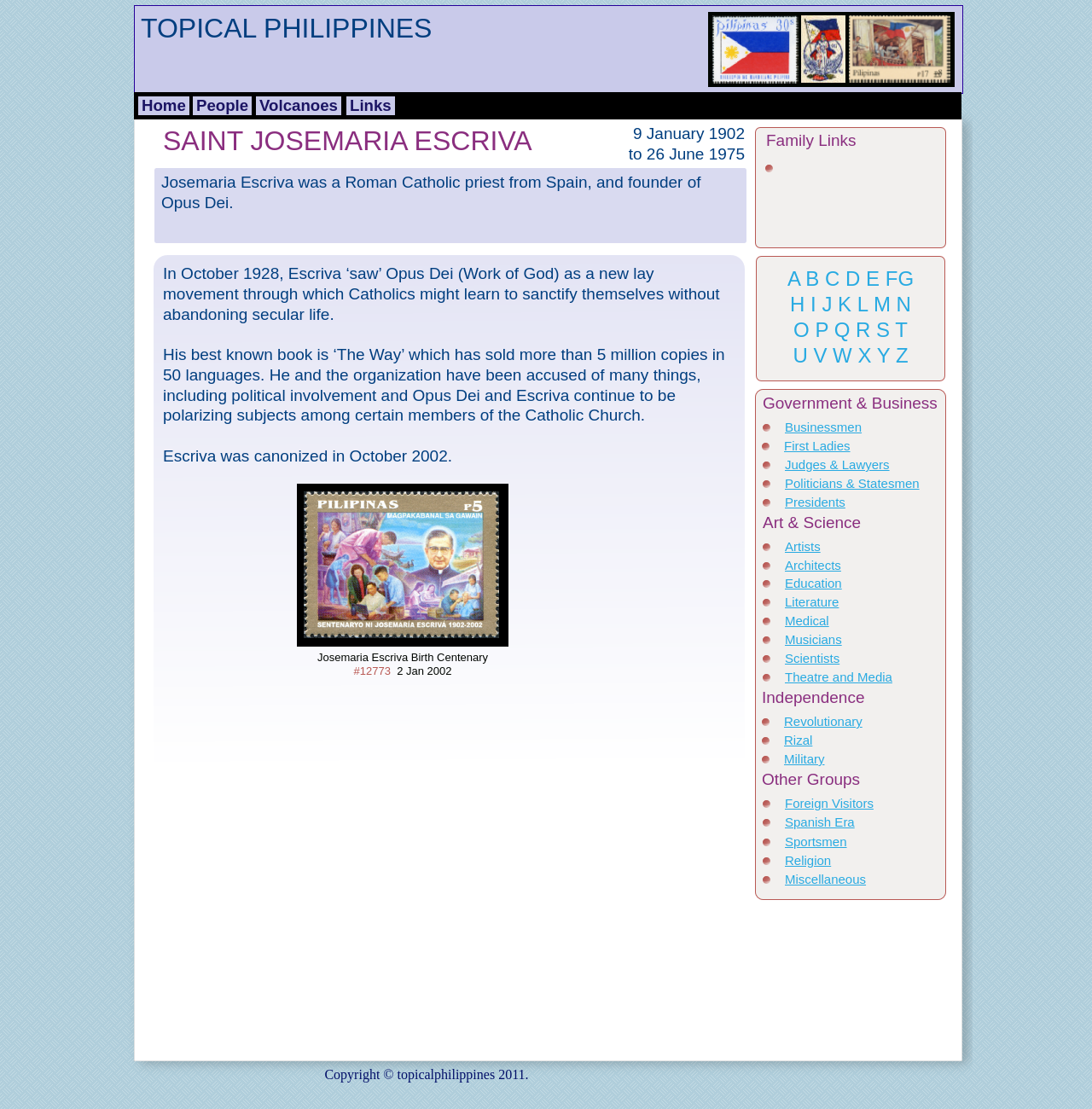Find the bounding box coordinates of the clickable area that will achieve the following instruction: "Search for a lawyer".

None